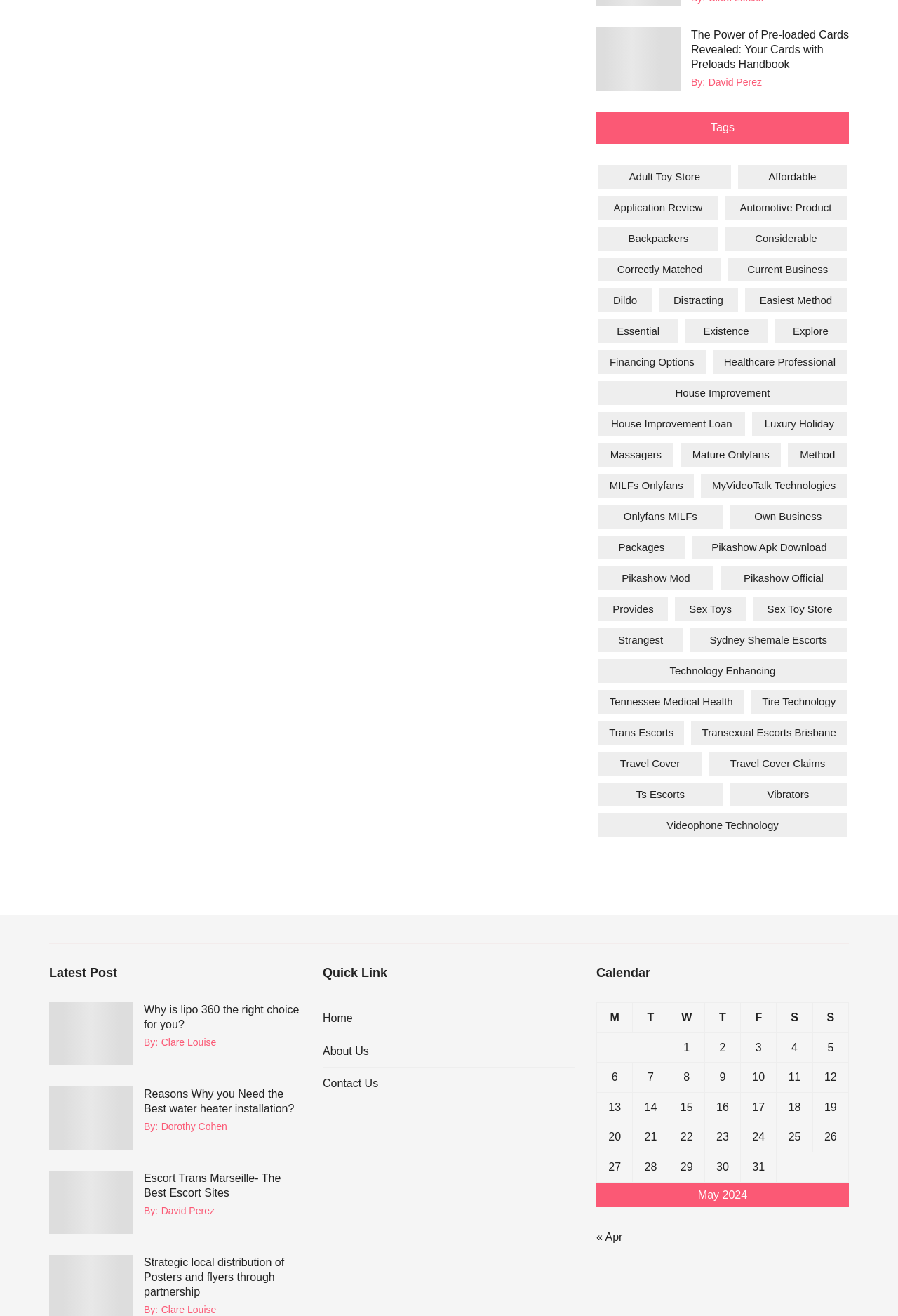Determine the bounding box coordinates of the clickable region to execute the instruction: "Check the 'Latest Post' section". The coordinates should be four float numbers between 0 and 1, denoted as [left, top, right, bottom].

[0.055, 0.733, 0.336, 0.746]